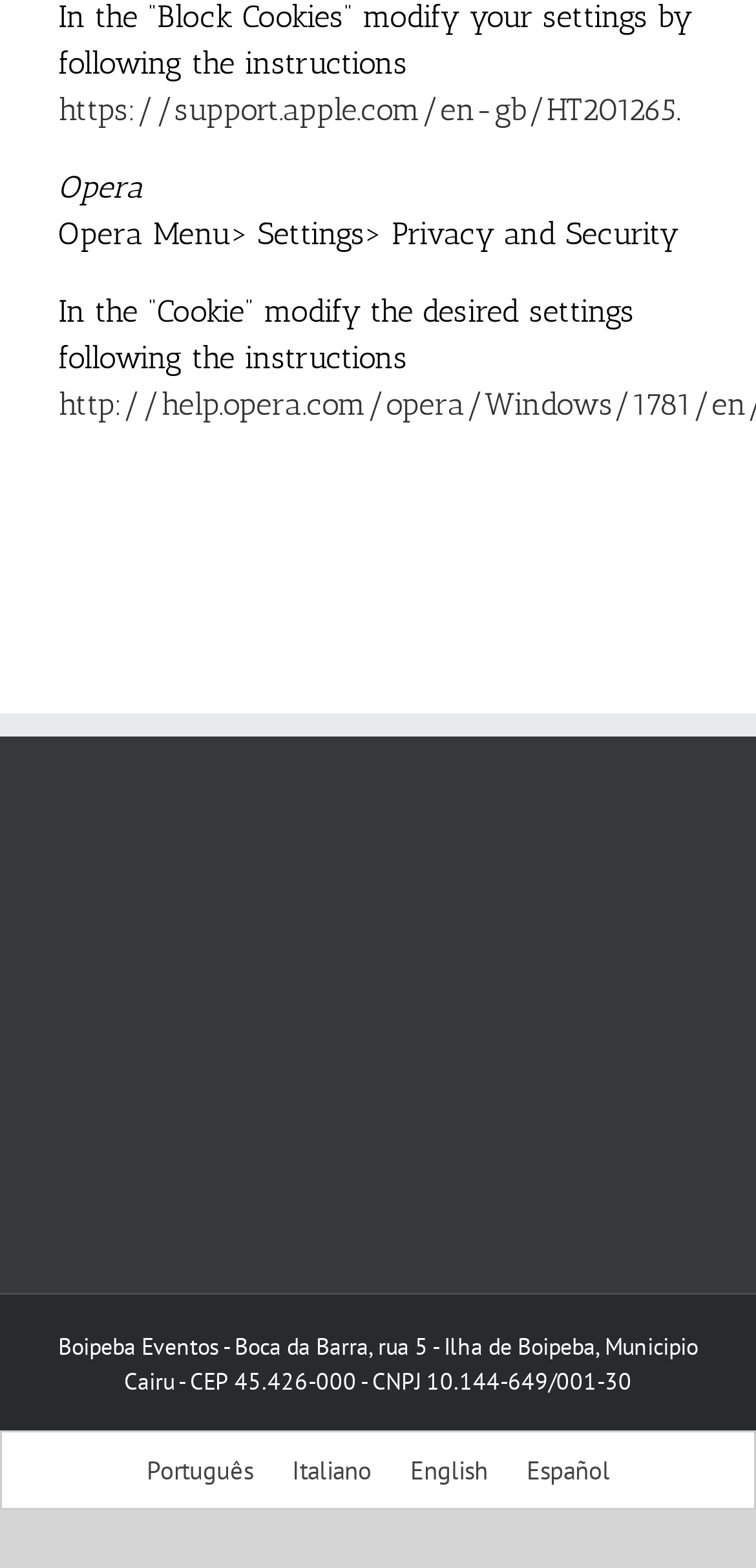How many links are there at the bottom?
Give a one-word or short-phrase answer derived from the screenshot.

4